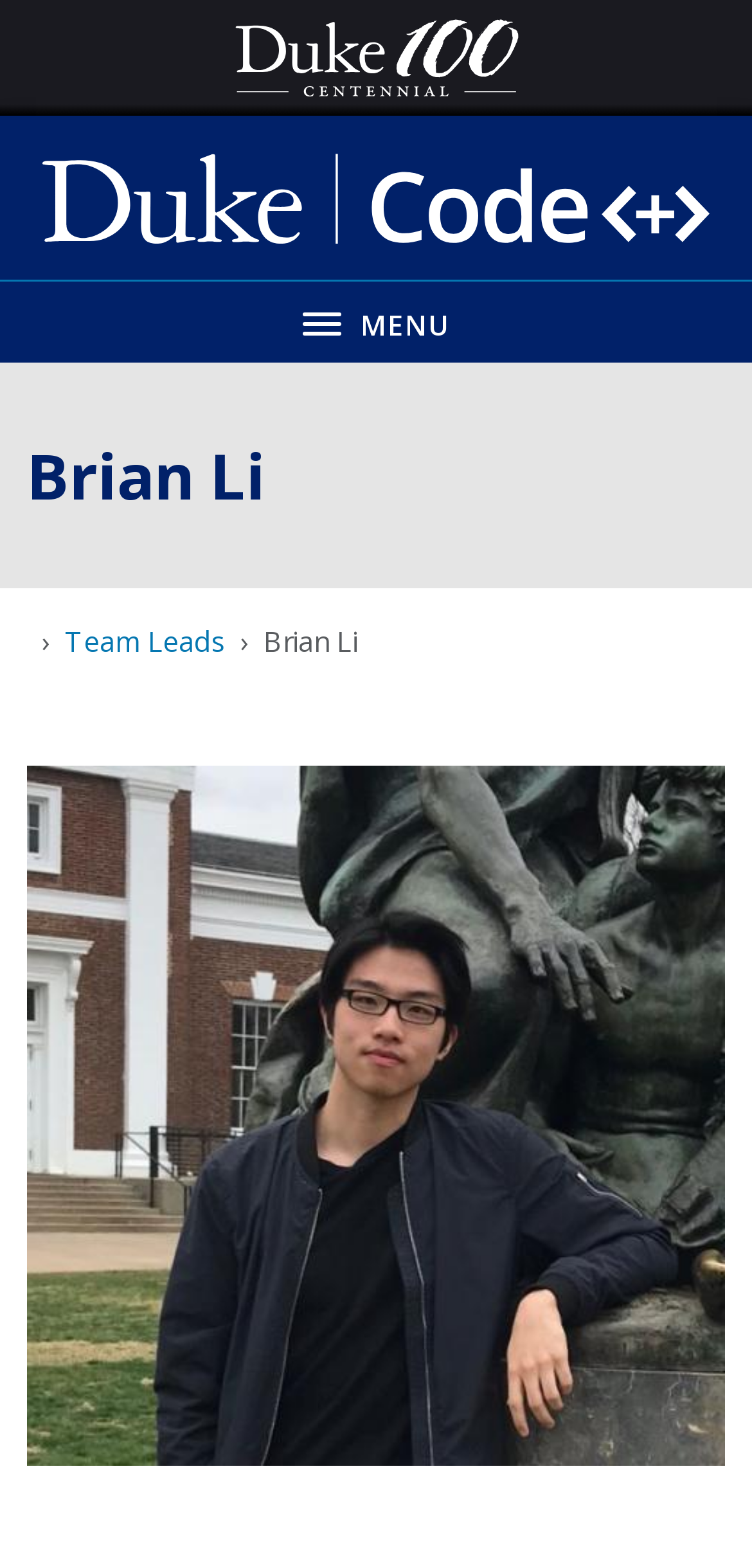Answer with a single word or phrase: 
What is the logo above the navigation menu?

Duke 100 Centennial logo